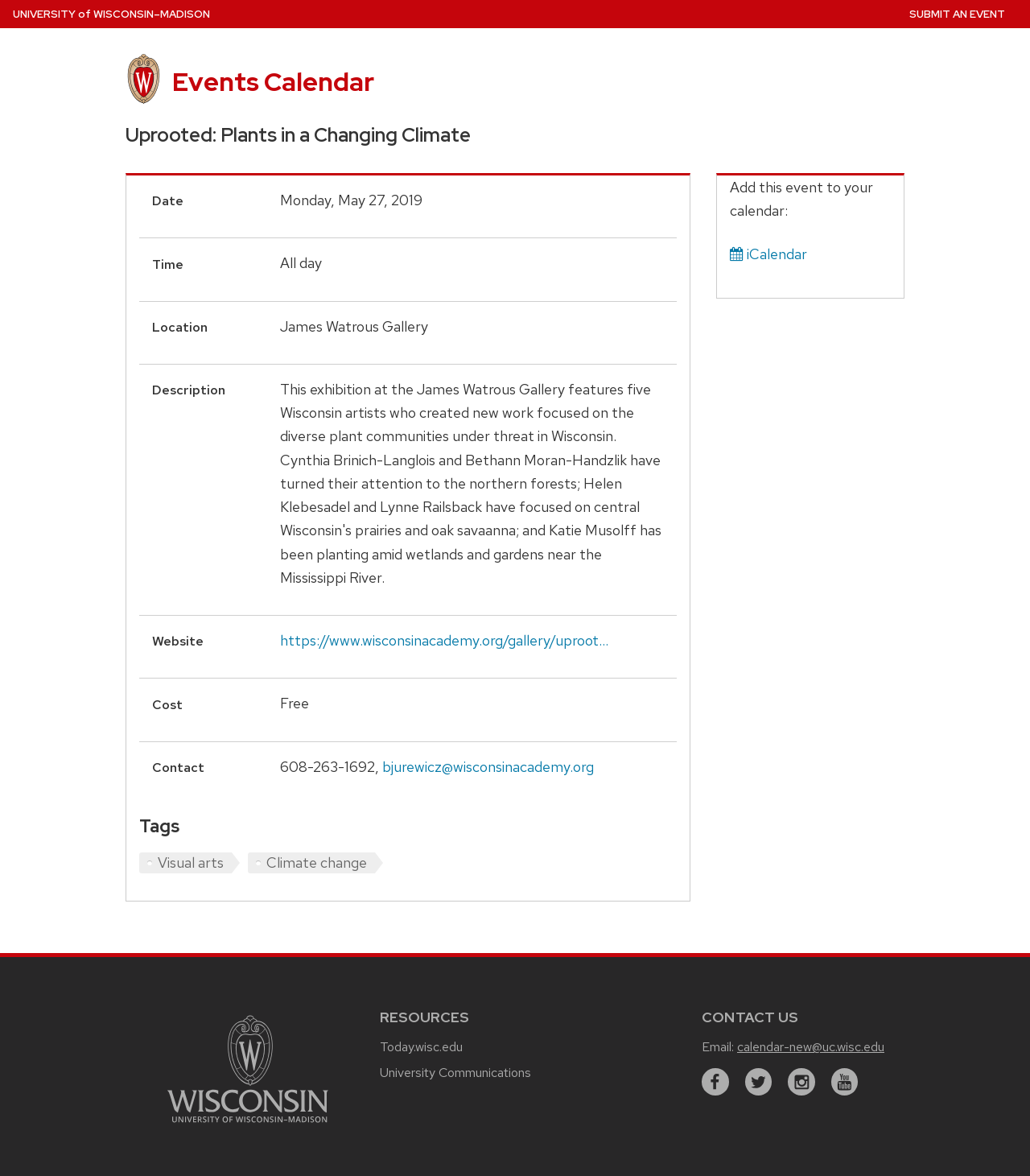Determine the bounding box coordinates of the target area to click to execute the following instruction: "Go to university home page."

[0.012, 0.0, 0.204, 0.024]